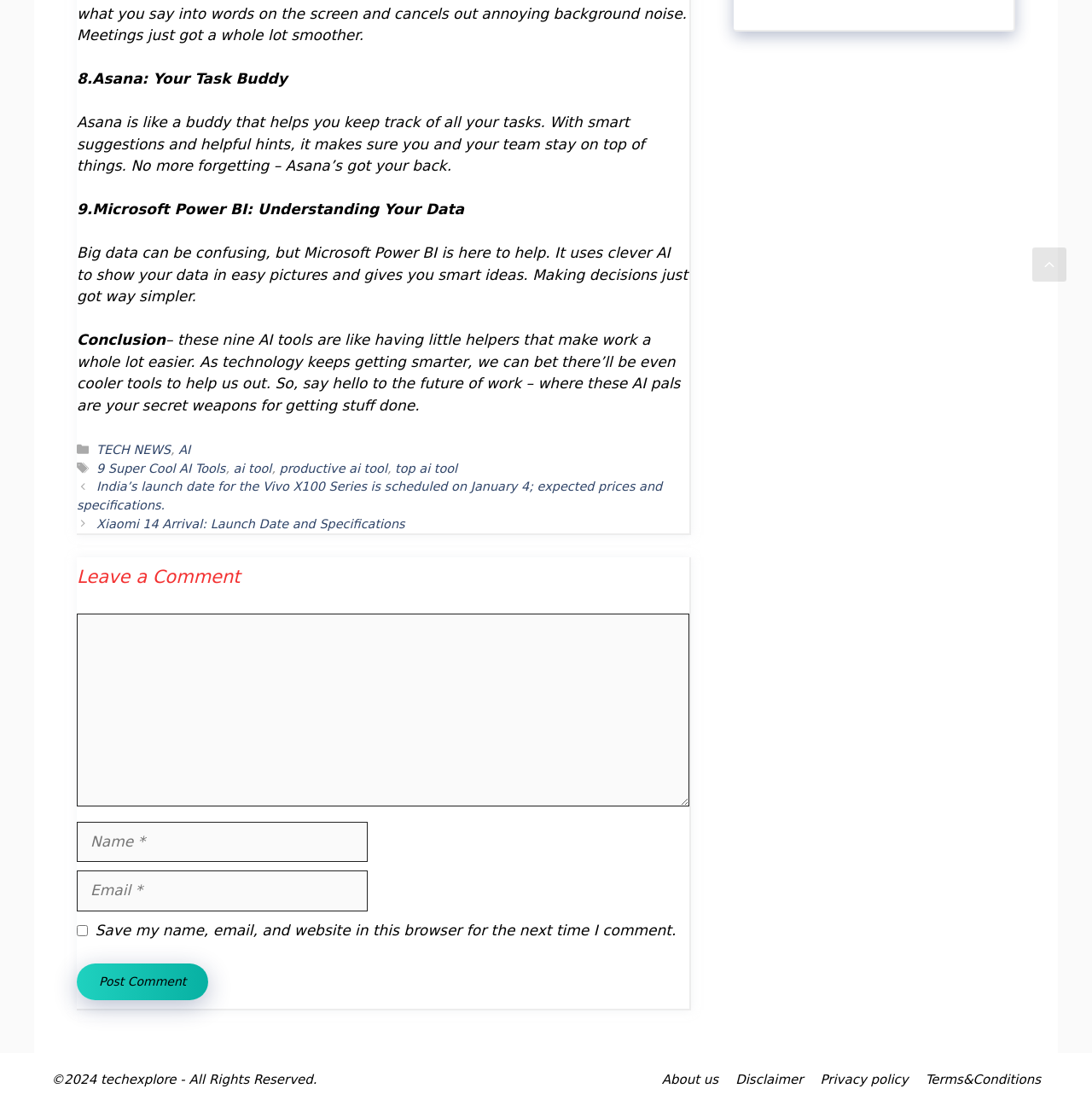What is the purpose of Microsoft Power BI?
Using the image, provide a concise answer in one word or a short phrase.

To understand data